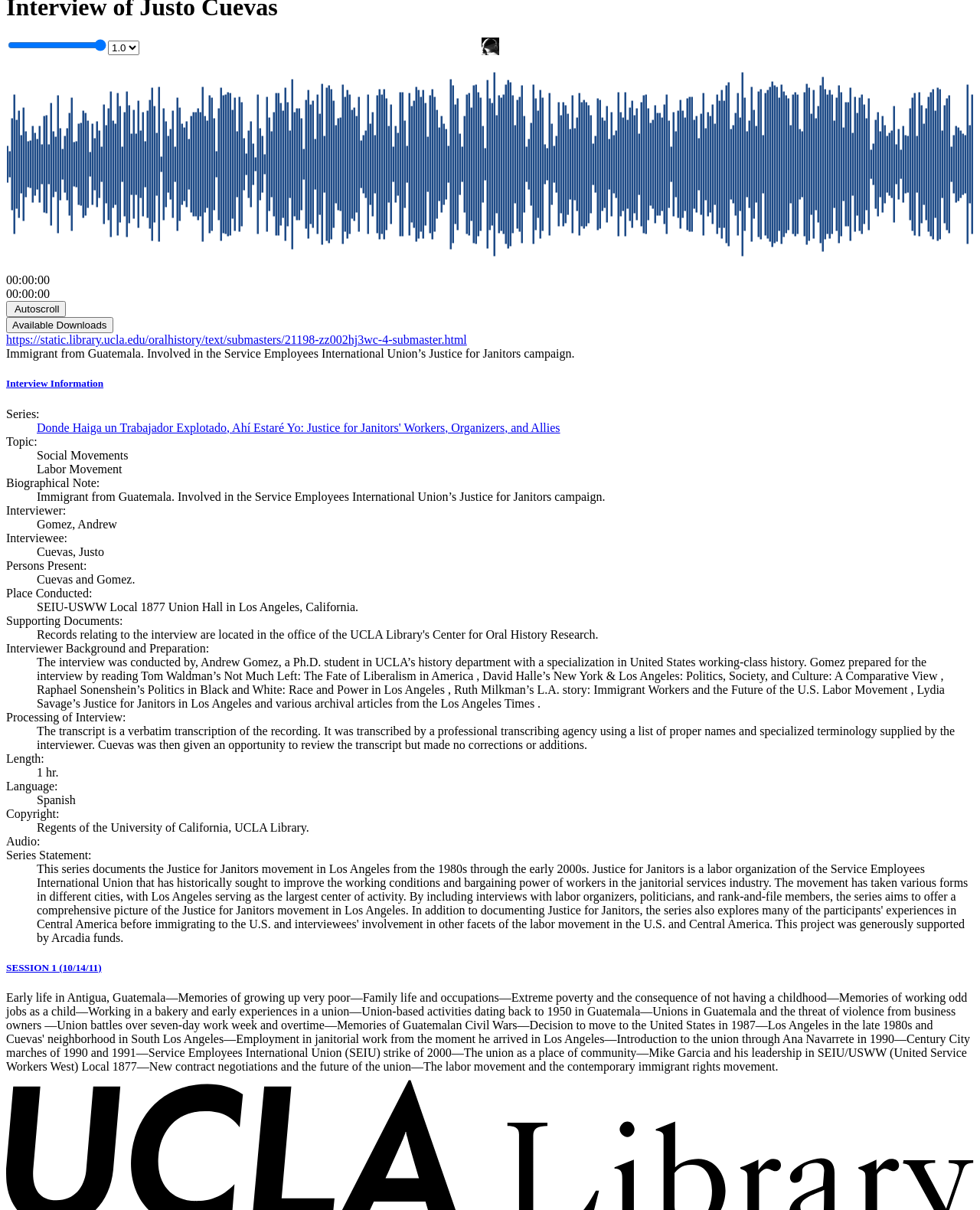Find the bounding box coordinates for the element described here: "SESSION 1 (10/14/11)".

[0.006, 0.795, 0.104, 0.804]